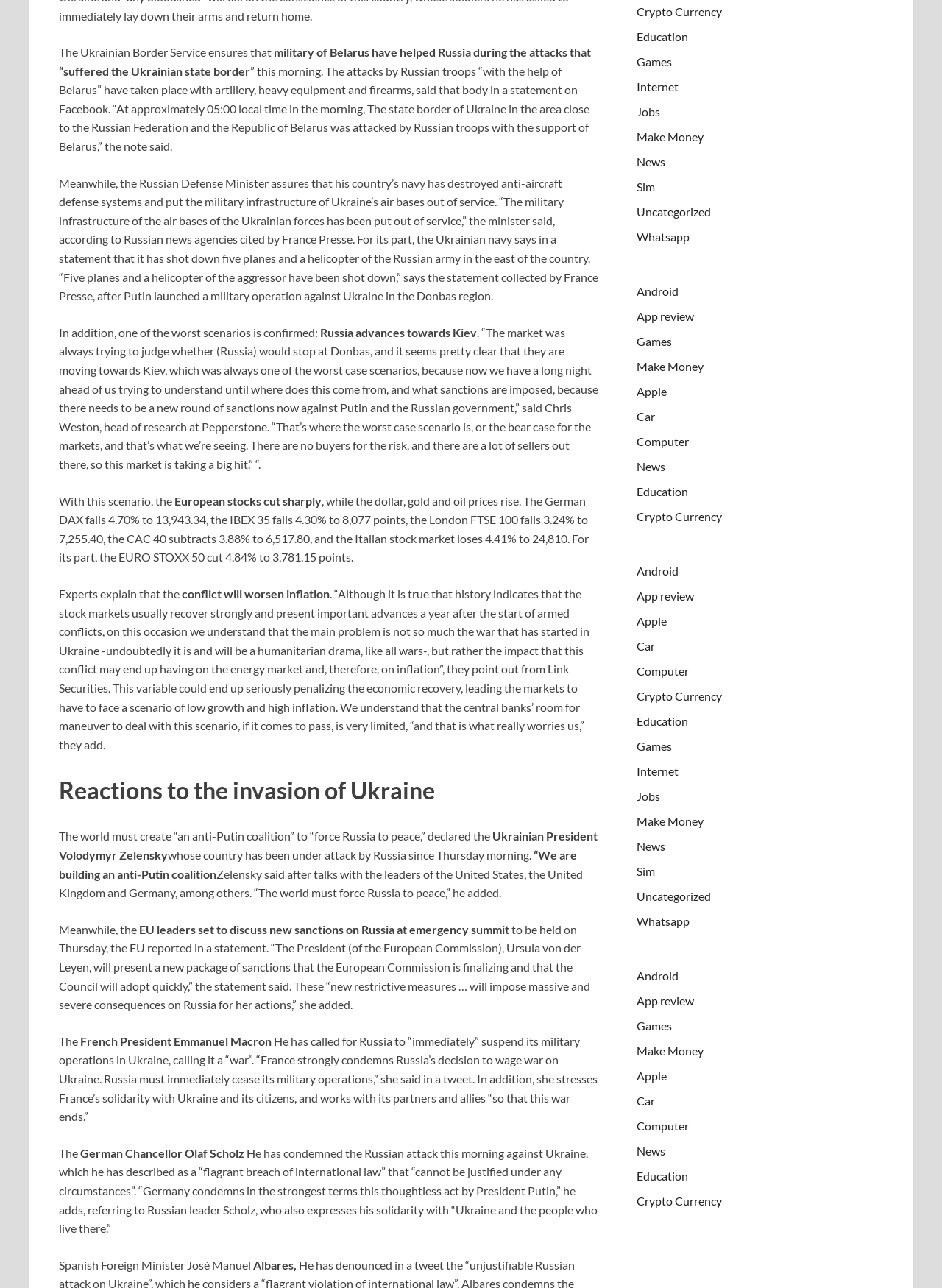Given the element description Jobs, identify the bounding box coordinates for the UI element on the webpage screenshot. The format should be (top-left x, top-left y, bottom-right x, bottom-right y), with values between 0 and 1.

[0.676, 0.081, 0.701, 0.092]